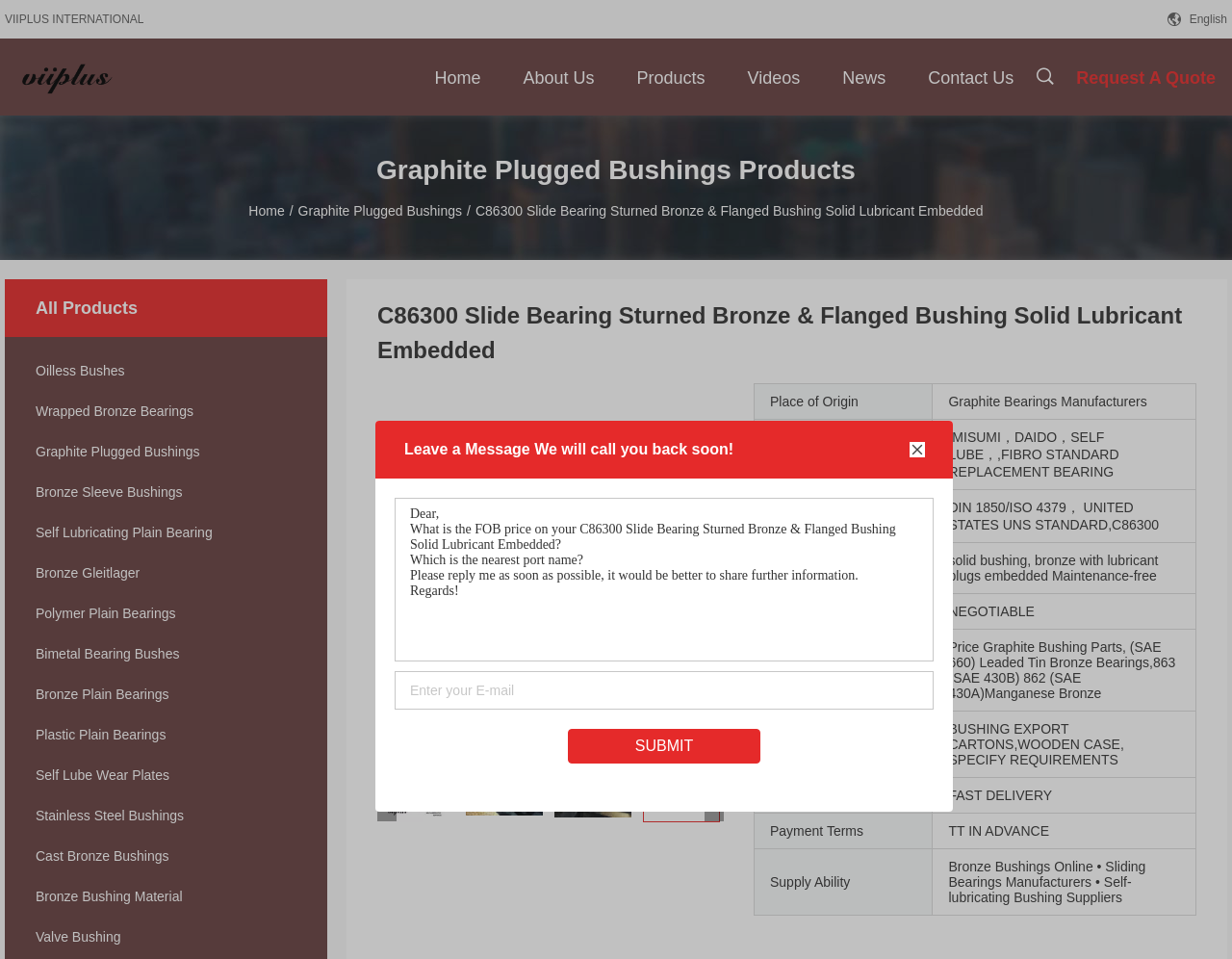Extract the primary header of the webpage and generate its text.

C86300 Slide Bearing Sturned Bronze & Flanged Bushing Solid Lubricant Embedded